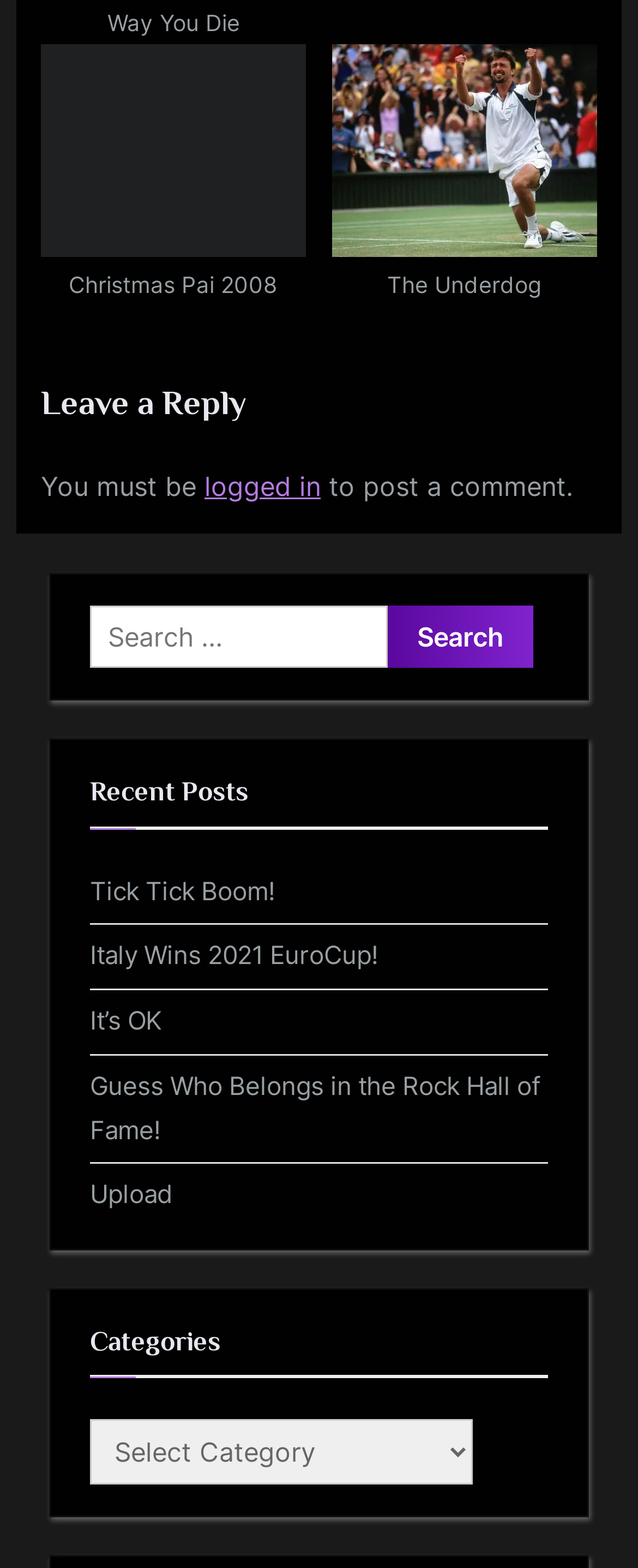What is the function of the 'logged in' link?
From the image, respond using a single word or phrase.

Login requirement